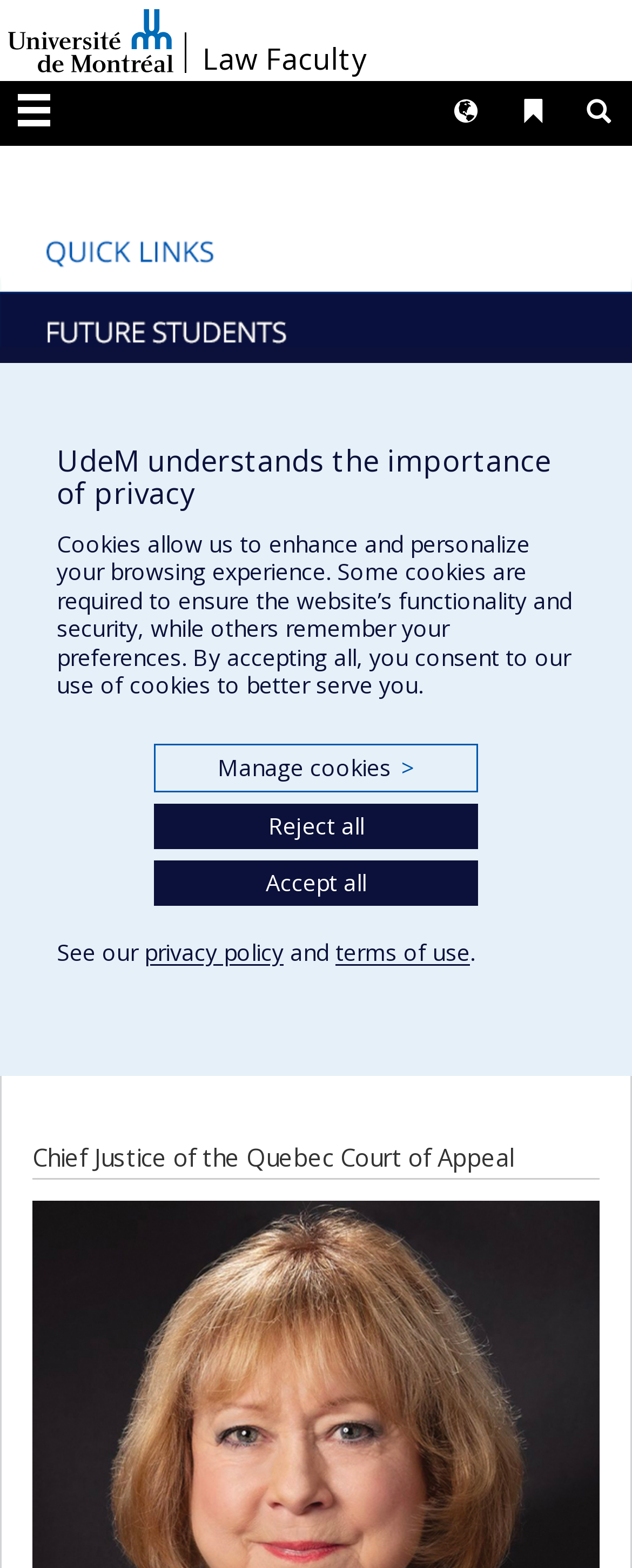Describe the webpage in detail, including text, images, and layout.

The webpage is about Nicole Duval Hesler, LL. L., with honours, 1967, from the Faculty of Law at the University of Montreal. At the top, there is a heading that reads "Université de Montréal / Law Faculty" with two links, "Université de Montréal" and "Law Faculty". Below this, there are several links, including "Menu", "Rechercher", "Liens UdeM", and "Langues", which are aligned horizontally.

Further down, there are multiple links, some of which are empty, while others have text. The links are arranged in a horizontal row, spanning the entire width of the page. There are also several links with no text, which are stacked vertically.

The main content of the page is about Nicole Duval Hesler, with a heading that reads "Nicole Duval Hesler, LL. L., with honours, 1967". Below this, there is a static text that reads "Chief Justice of the Quebec Court of Appeal". 

On the right side of the page, there is a dialog box with a heading that is not specified. Inside the dialog box, there is a message about cookies and privacy, with three buttons: "Manage cookies >", "Reject all", and "Accept all". The dialog box also contains links to the privacy policy and terms of use.